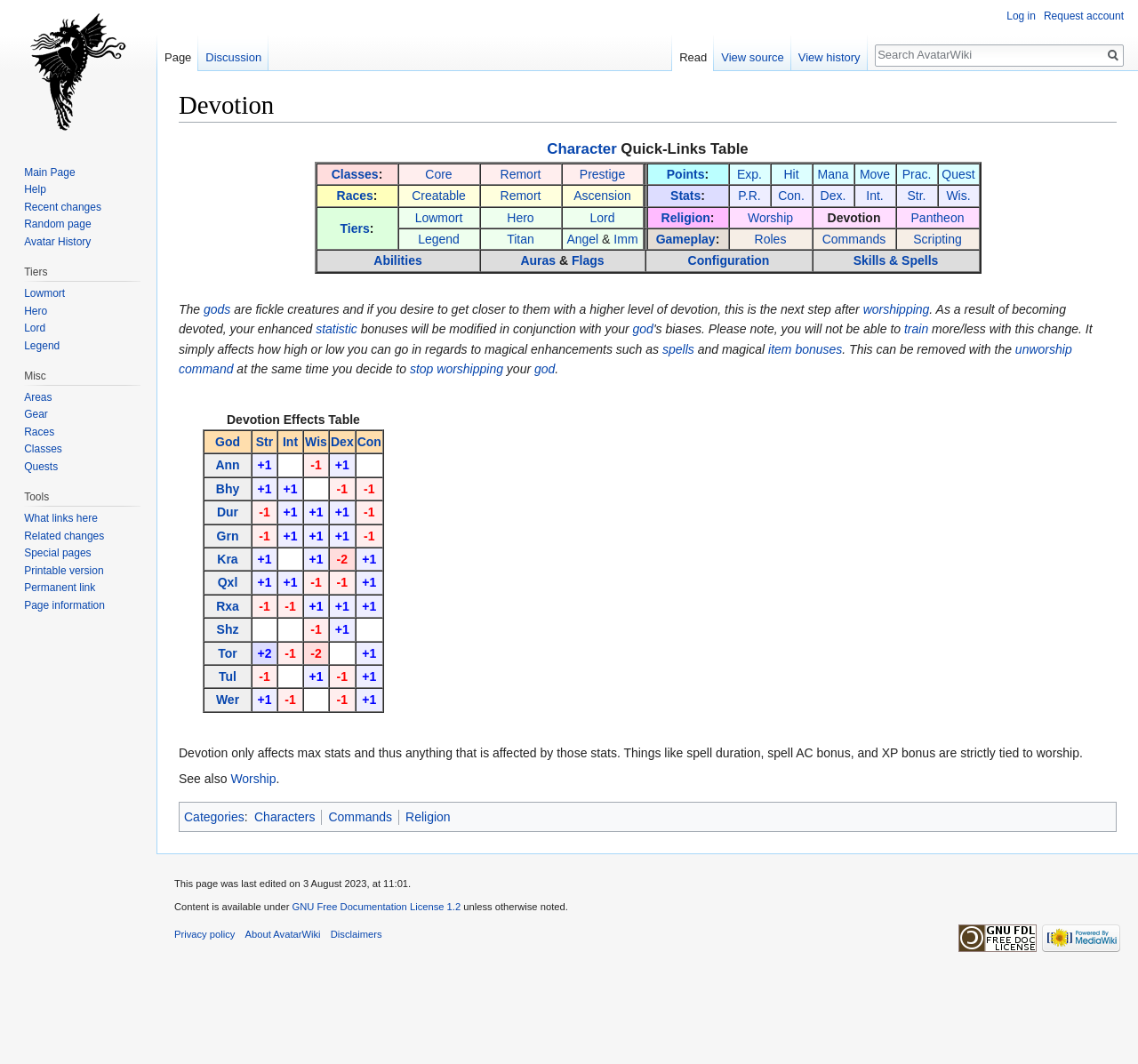Please provide a brief answer to the question using only one word or phrase: 
What is the last link in the last row of the Character Quick-Links Table?

Angel